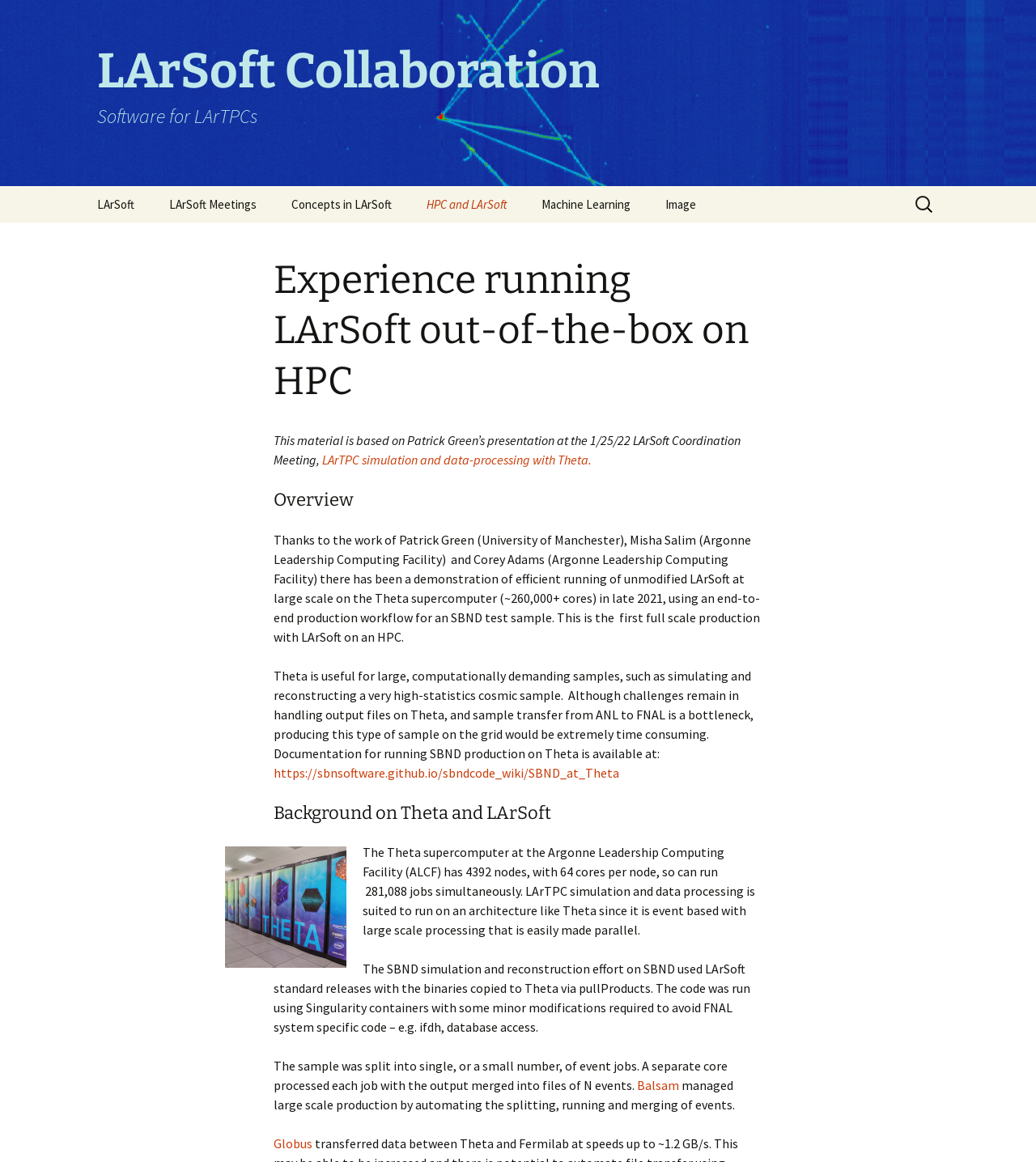What is the purpose of Balsam?
Refer to the image and provide a detailed answer to the question.

According to the webpage, Balsam is used to manage large scale production by automating the splitting, running, and merging of events in LArSoft simulation and data processing.